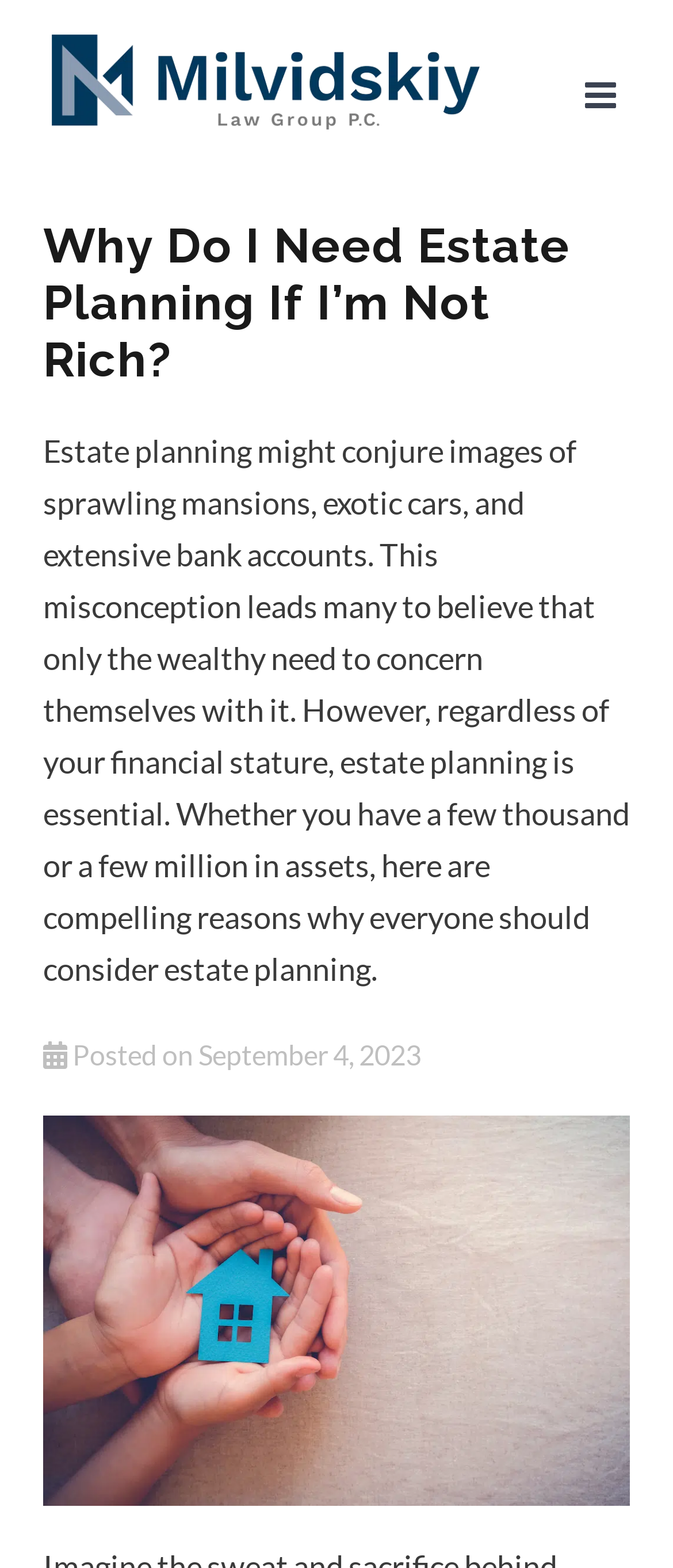Determine the main heading of the webpage and generate its text.

Why Do I Need Estate Planning If I’m Not Rich?